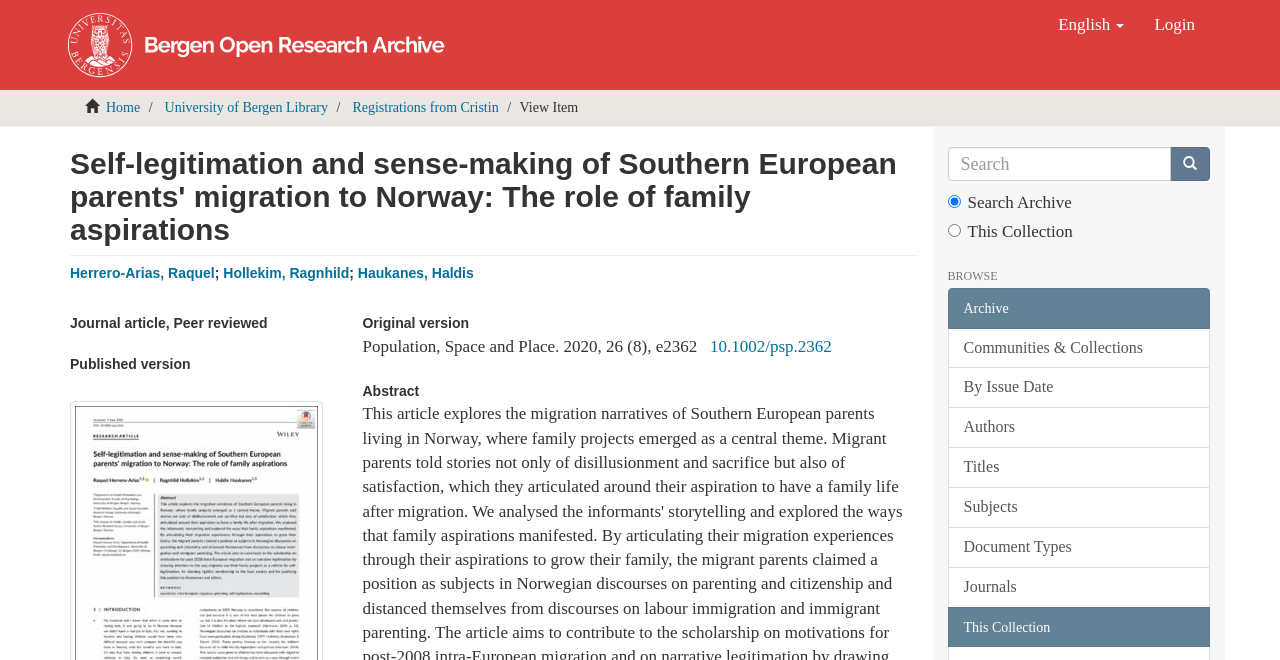What is the purpose of the search box?
Look at the image and provide a short answer using one word or a phrase.

To search the archive